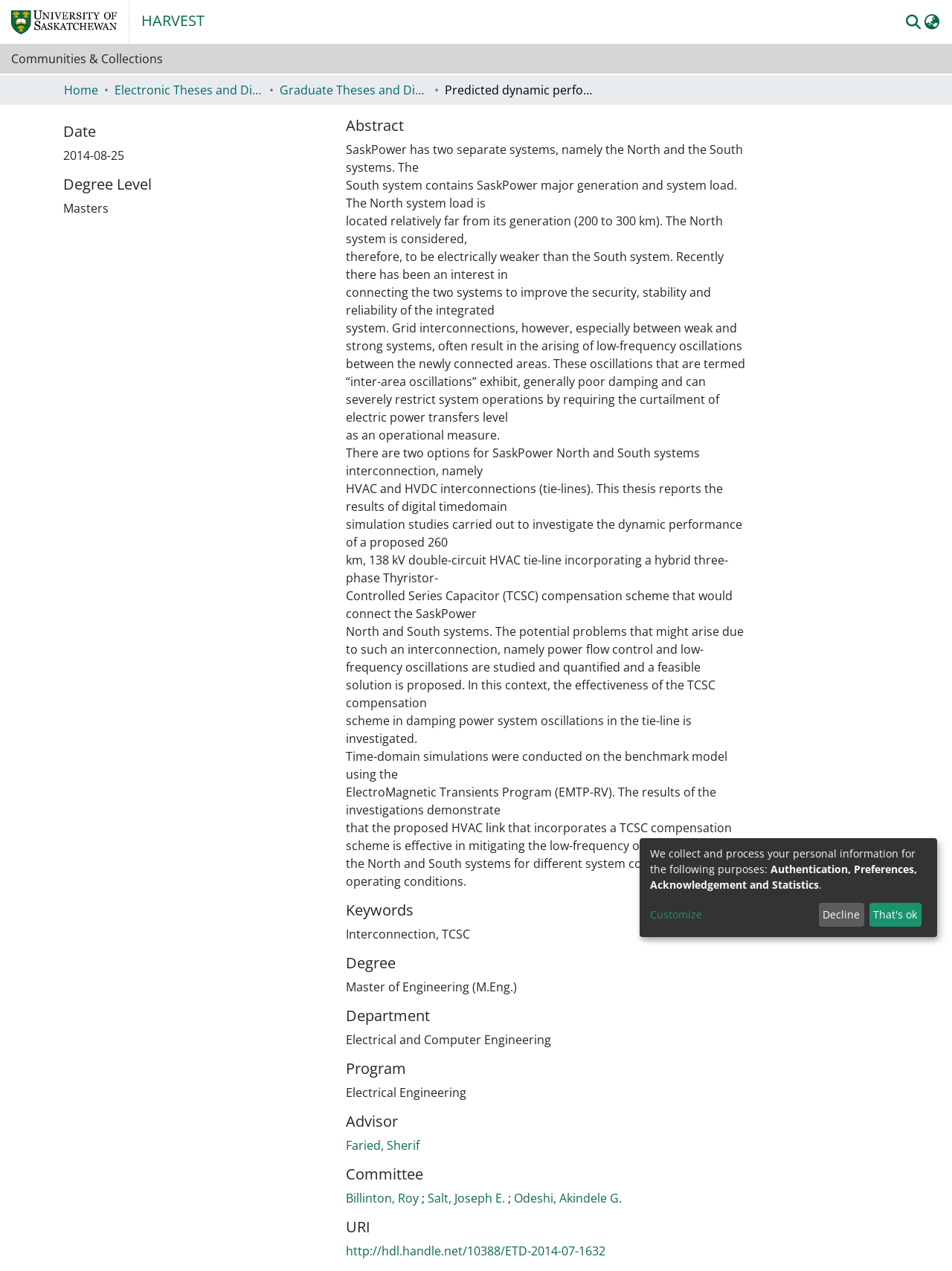For the given element description alt="Repository logo", determine the bounding box coordinates of the UI element. The coordinates should follow the format (top-left x, top-left y, bottom-right x, bottom-right y) and be within the range of 0 to 1.

[0.012, 0.005, 0.123, 0.03]